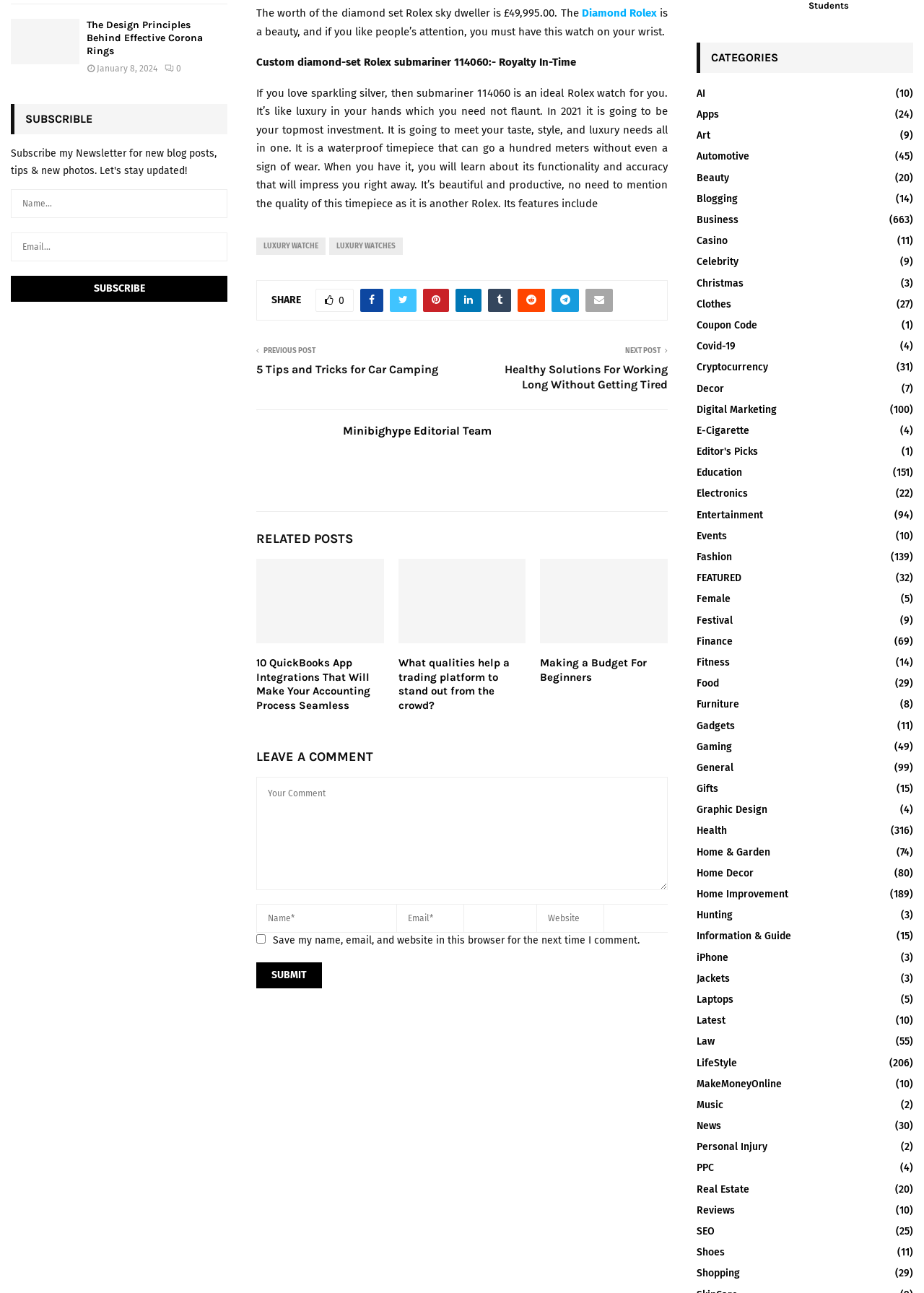Using details from the image, please answer the following question comprehensively:
How many meters can the Submariner 114060 watch go underwater?

The second paragraph mentions that the Submariner 114060 is a 'waterproof timepiece that can go a hundred meters without even a sign of wear'.